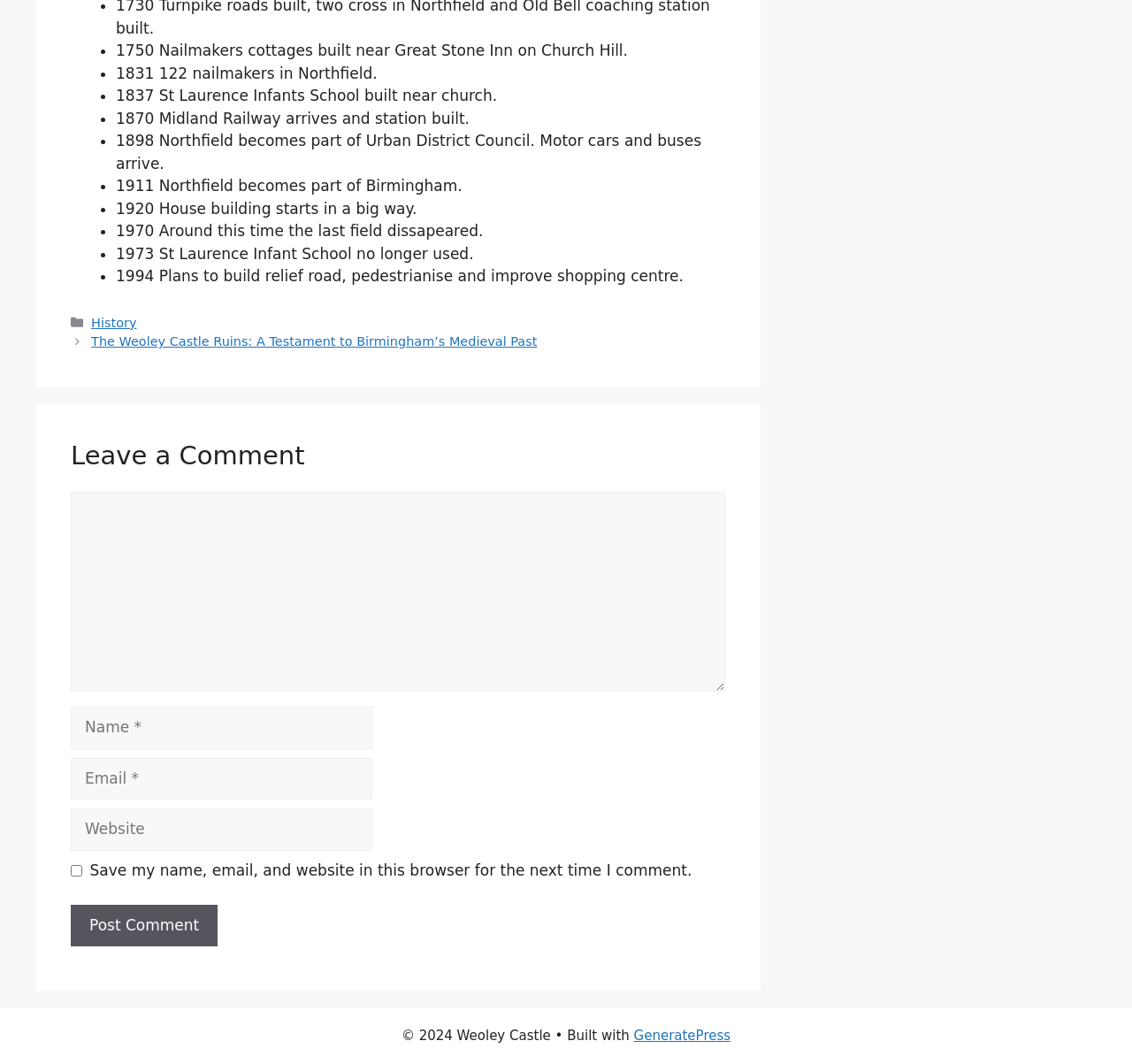How many links are there in the footer section?
Please answer the question as detailed as possible based on the image.

I counted the number of links in the footer section, which includes the 'History' link and the 'GeneratePress' link, totaling 2 links.